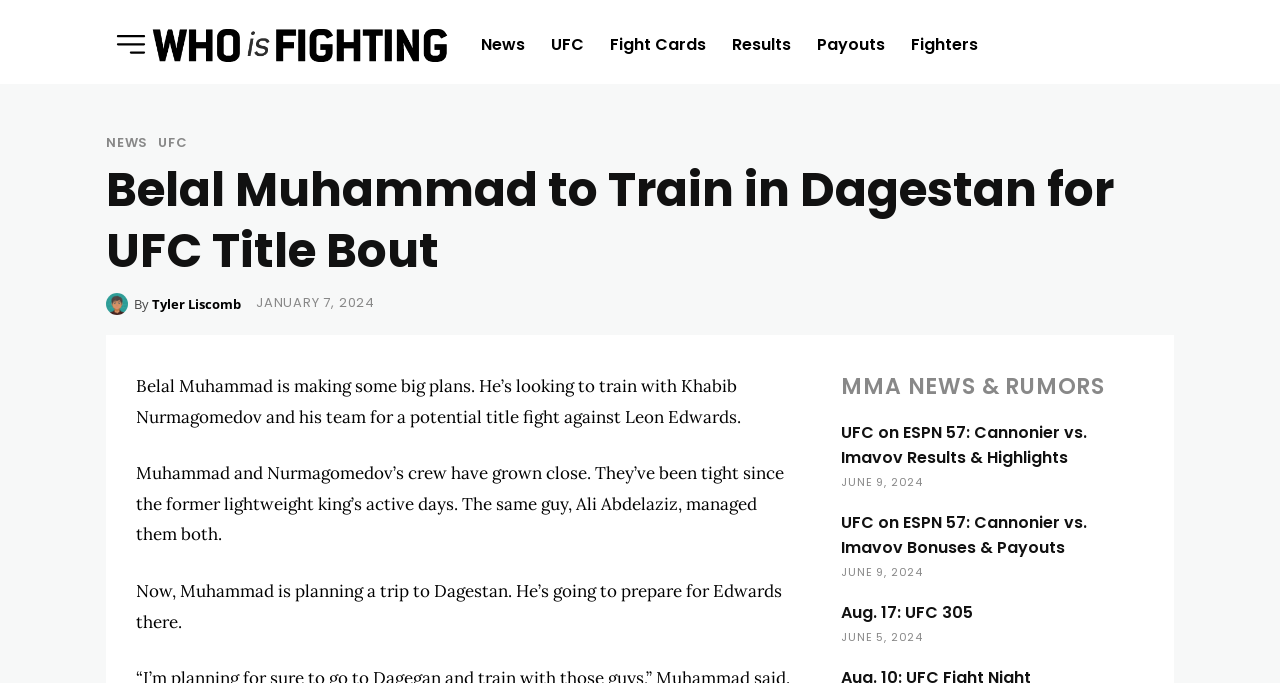What is the principal heading displayed on the webpage?

Belal Muhammad to Train in Dagestan for UFC Title Bout